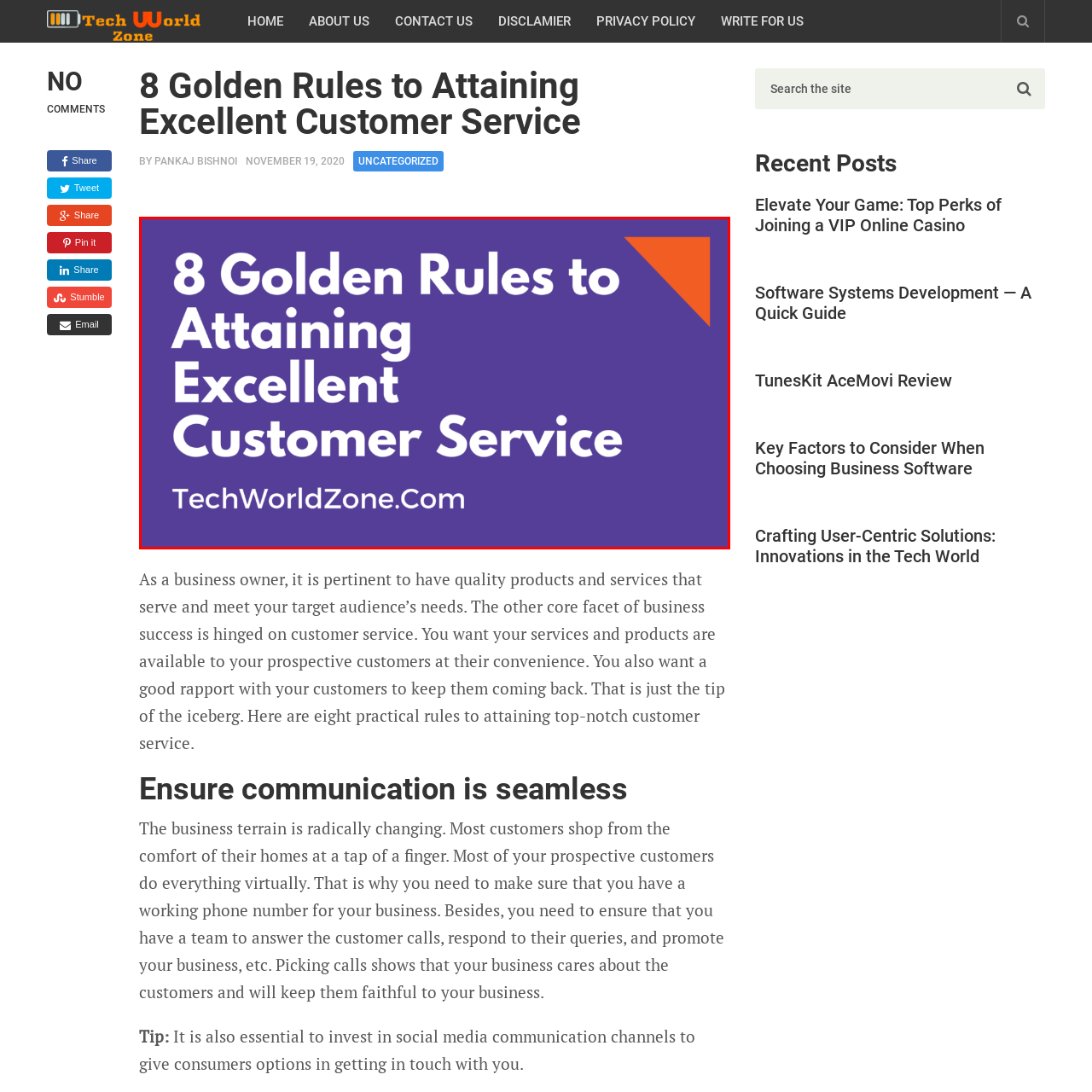What is the website associated with the banner?
Direct your attention to the image inside the red bounding box and provide a detailed explanation in your answer.

The website associated with the banner is TechWorldZone.Com because the caption states that 'The banner is associated with Tech World Zone, as indicated by the text at the bottom, TechWorldZone.Com...'.